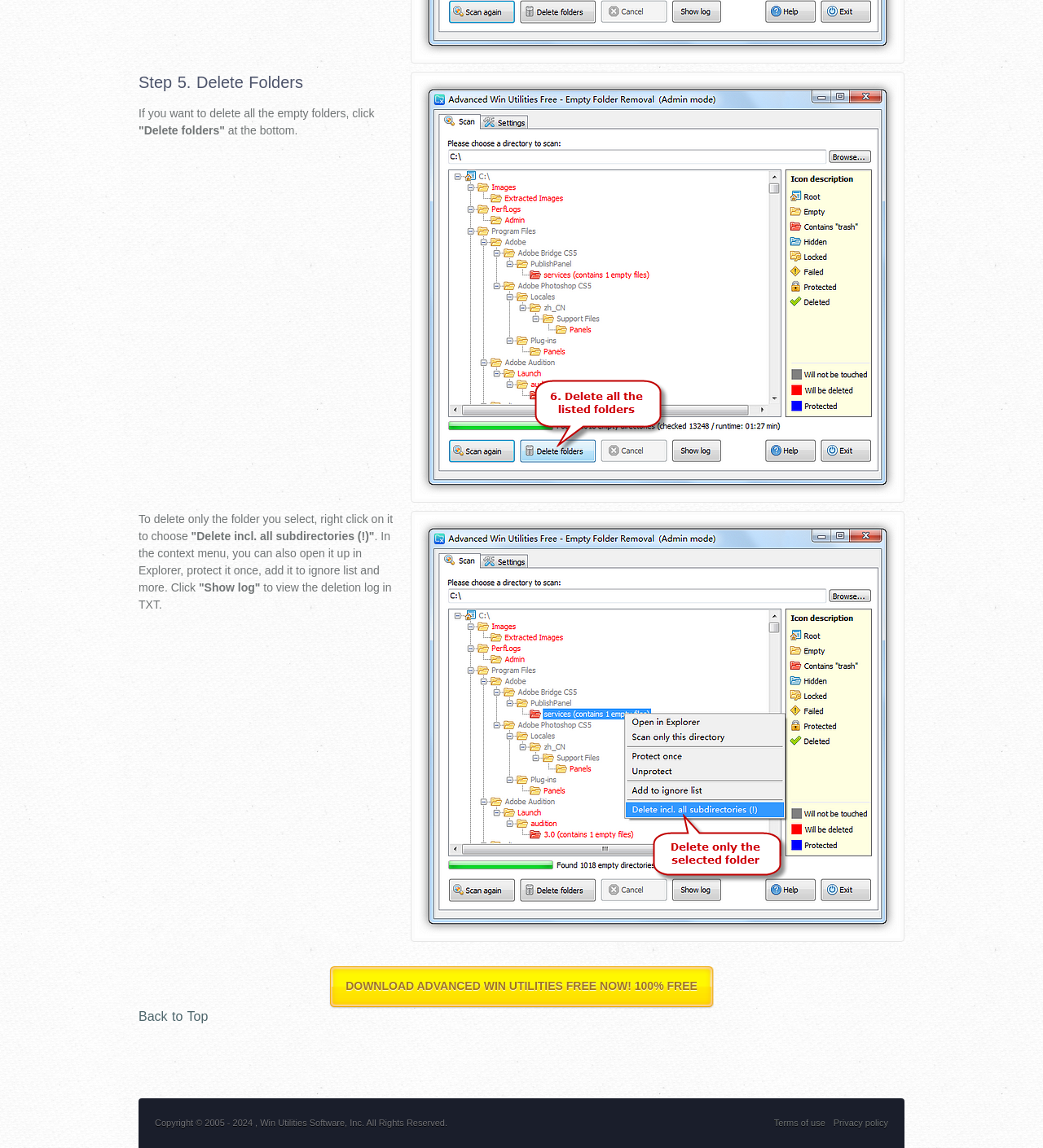Provide a one-word or one-phrase answer to the question:
What is the copyright year range of the website?

2005-2024